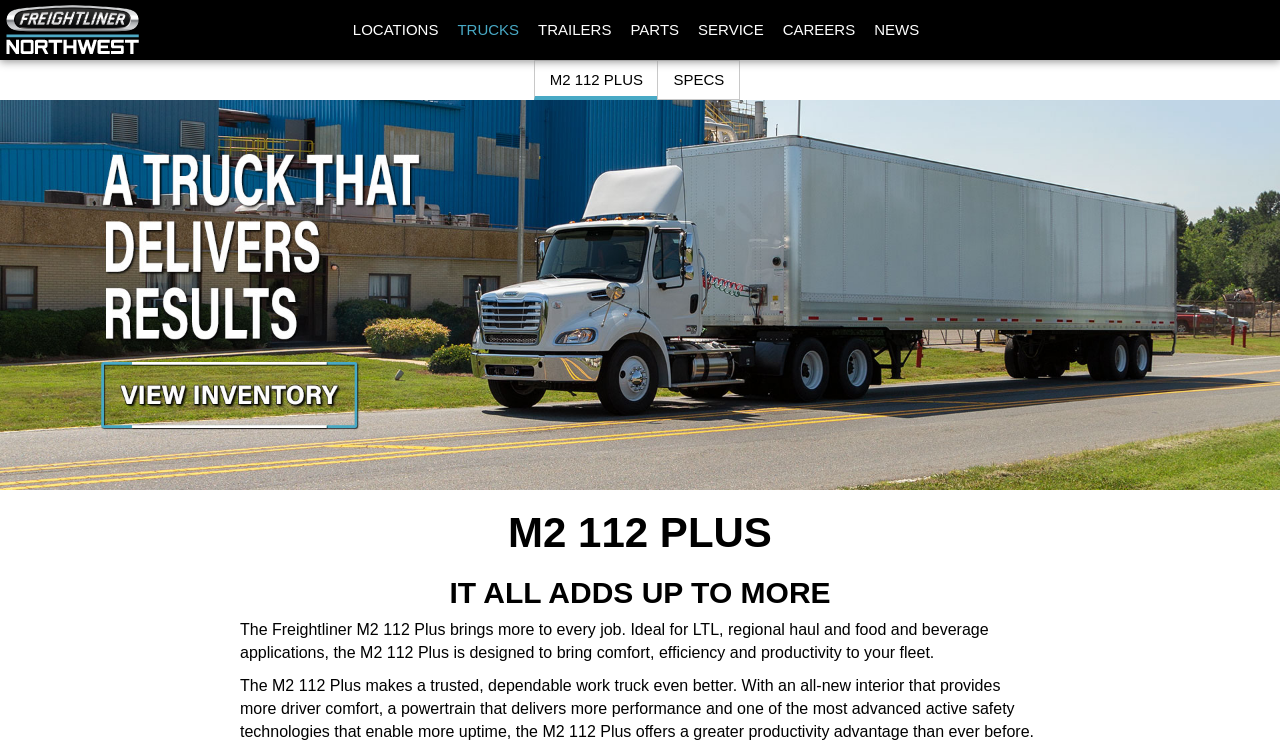Locate the headline of the webpage and generate its content.

M2 112 PLUS